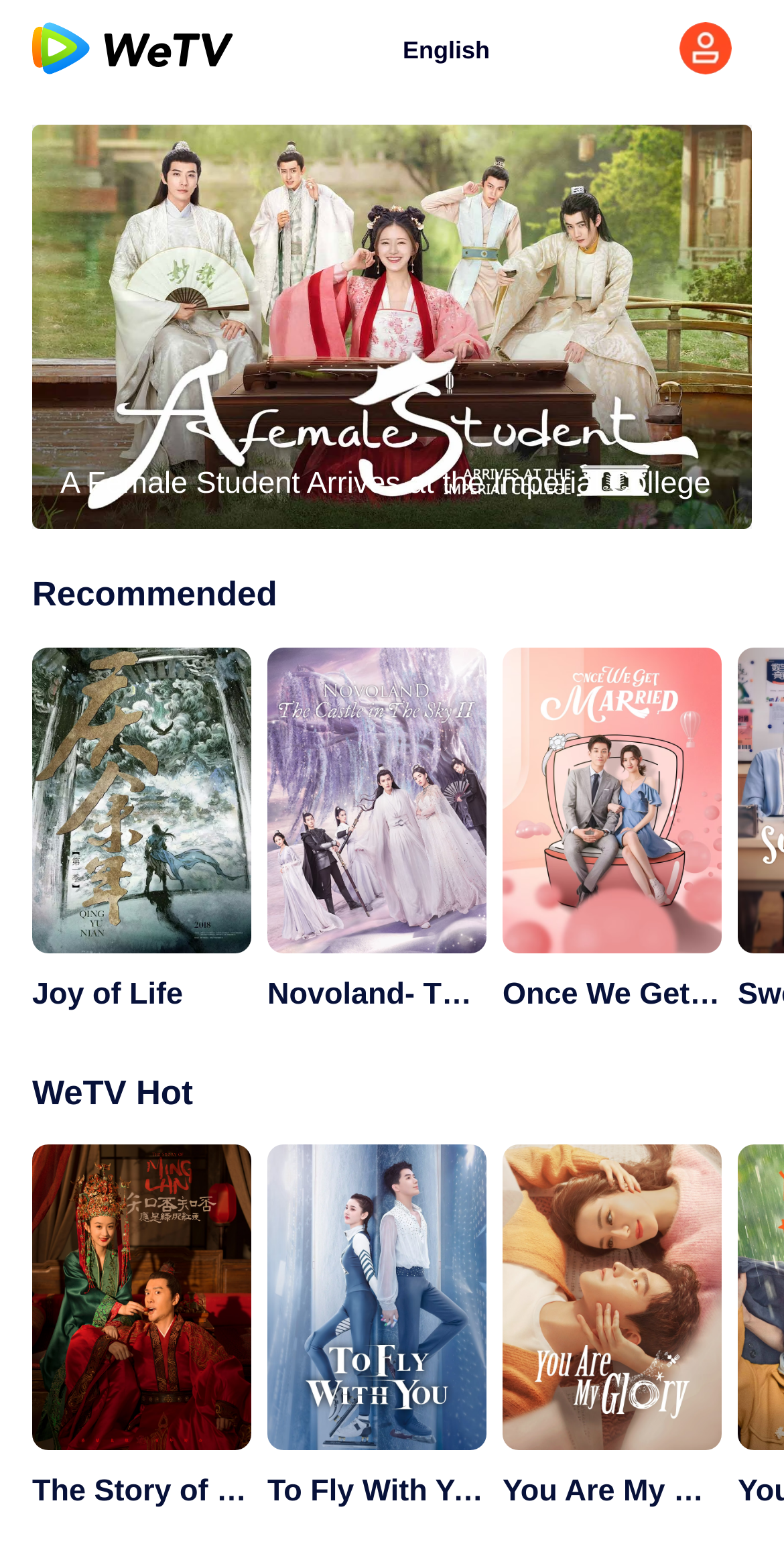Write an elaborate caption that captures the essence of the webpage.

The webpage appears to be a video streaming platform, showcasing various TV shows and dramas. At the top left corner, there is a small logo image, accompanied by the text "English" to the right. On the top right corner, there is another small image.

Below the top section, a large banner image occupies most of the width, featuring a female student arriving at the Imperial College. This image takes up a significant portion of the screen.

Underneath the banner, there is a section labeled "Recommended", which contains three rows of images. The first row has three images, featuring TV shows "Joy of Life", "Novoland- The Castle in the Sky S2", and "Once We Get Married". The second row, labeled "WeTV Hot", also has three images, showcasing "The Story of Ming Lan", "To Fly With You", and "You Are My Glory". These images are arranged in a grid-like pattern, with each image taking up roughly a third of the screen width.

Overall, the webpage is dominated by images, with a focus on showcasing various TV shows and dramas. The text elements, such as the "English" label and the section headings, are relatively small and unobtrusive, allowing the images to take center stage.